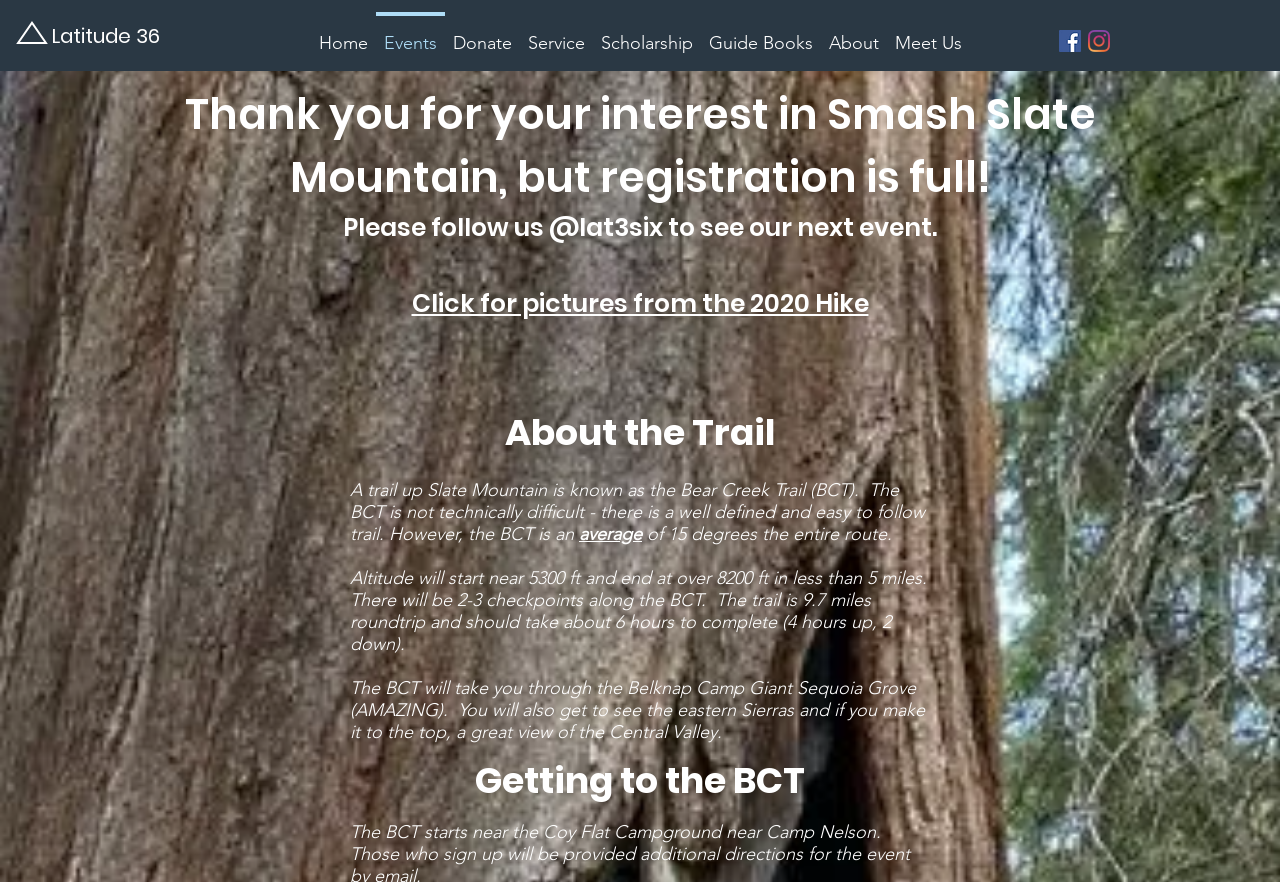Create an elaborate caption that covers all aspects of the webpage.

The webpage is about Smash Slate Mountain, specifically the Latitude 36 event. At the top, there are two links, one with the text "Latitude 36" and another with no text. Below these links, there is a navigation menu labeled "Site" with eight links: "Home", "Events", "Donate", "Service", "Scholarship", "Guide Books", "About", and "Meet Us". 

To the right of the navigation menu, there is a social bar with two links, "Facebook" and "Instagram", each accompanied by an image of the respective social media platform's logo.

The main content of the webpage is divided into several sections. The first section has three headings, announcing that registration for the event is full, asking users to follow the organization on social media for updates on the next event, and a blank heading. Below these headings, there is a link to view pictures from the 2020 Hike.

The next section is about the trail, with a heading "About the Trail" and several paragraphs of text describing the Bear Creek Trail, including its difficulty, altitude, and features. There are also two more headings, "Getting to the BCT" and another blank heading.

Overall, the webpage provides information about the Smash Slate Mountain event, including its trail, and encourages users to follow the organization on social media for updates.